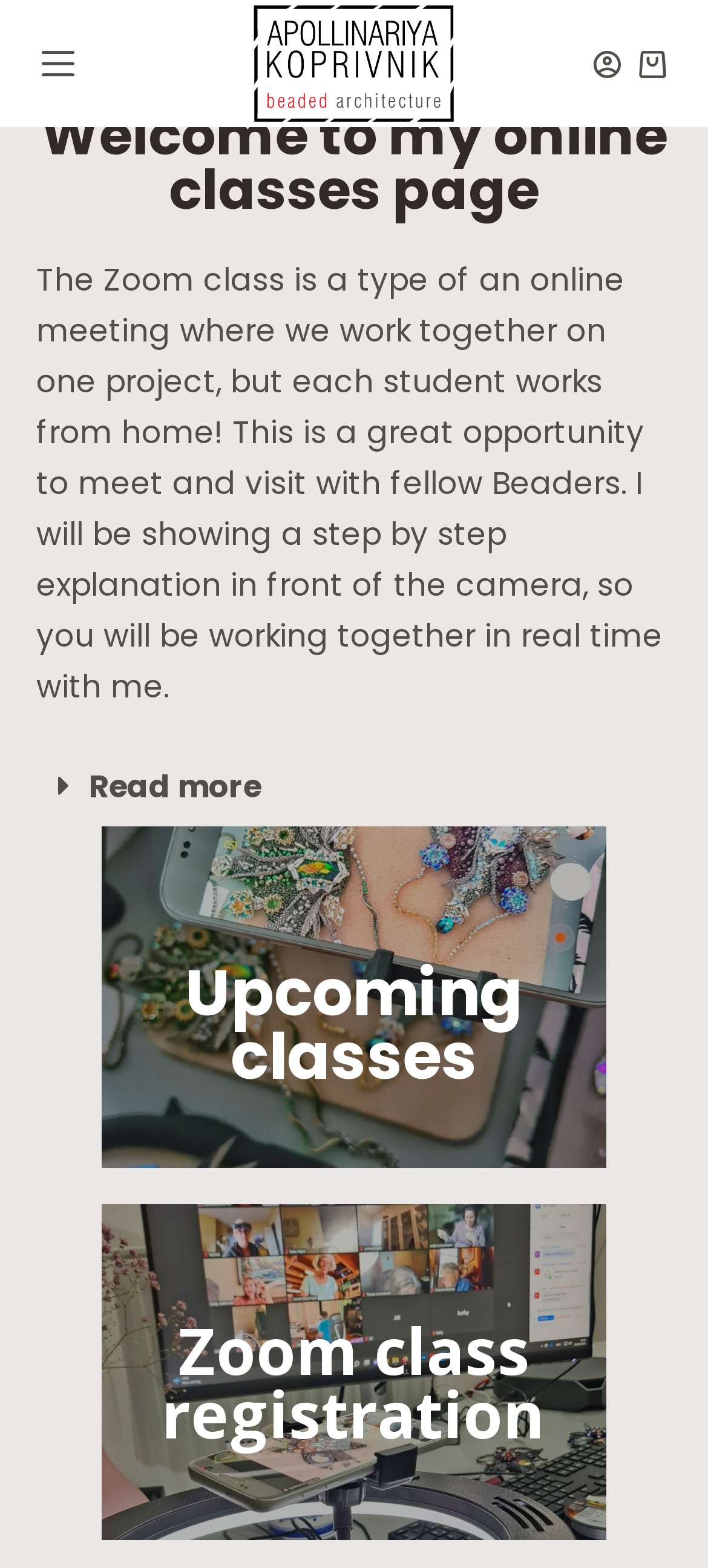Please determine the bounding box coordinates for the UI element described here. Use the format (top-left x, top-left y, bottom-right x, bottom-right y) with values bounded between 0 and 1: Login

[0.837, 0.032, 0.876, 0.049]